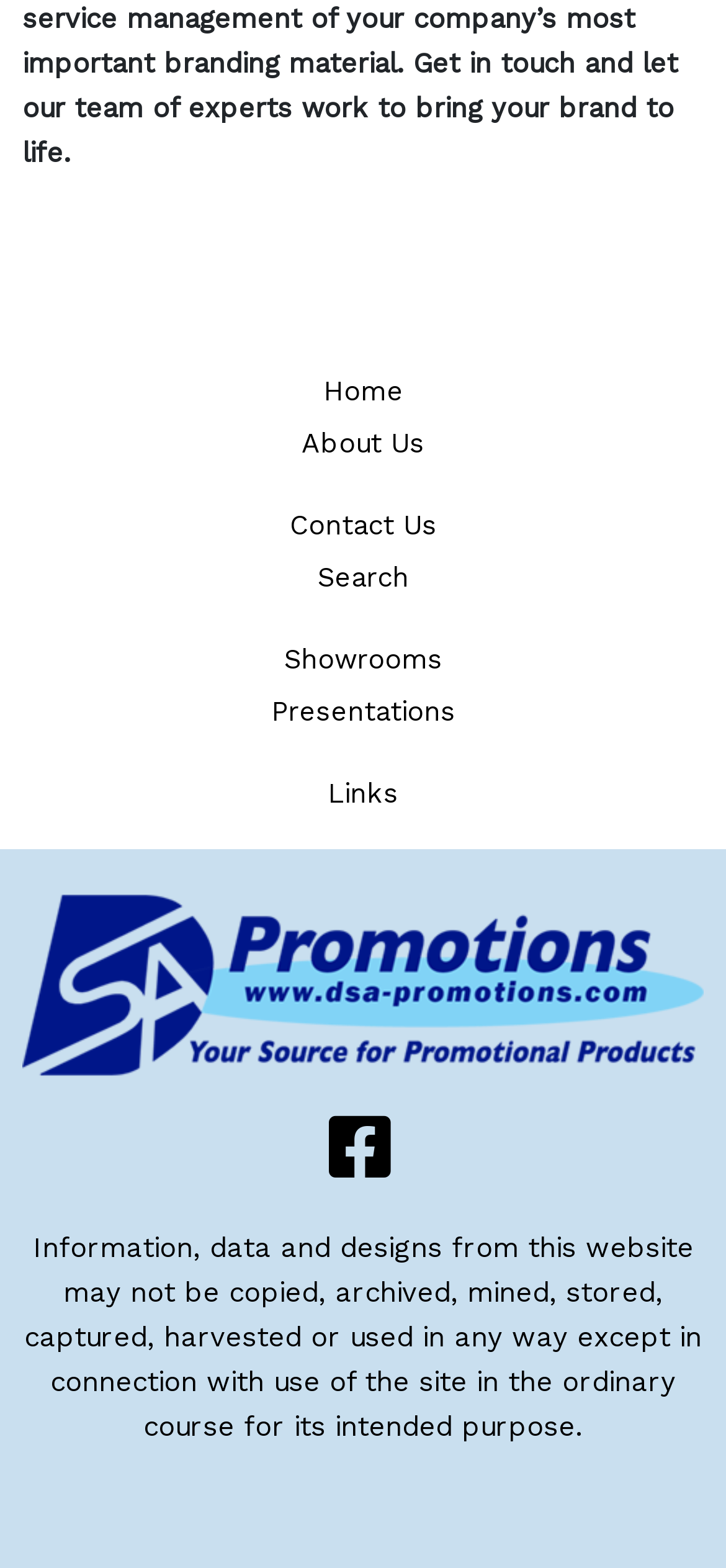What is the last link in the main navigation menu?
Offer a detailed and full explanation in response to the question.

I looked at the main navigation menu and found that the last link is 'Links', which is located at the bottom of the menu.